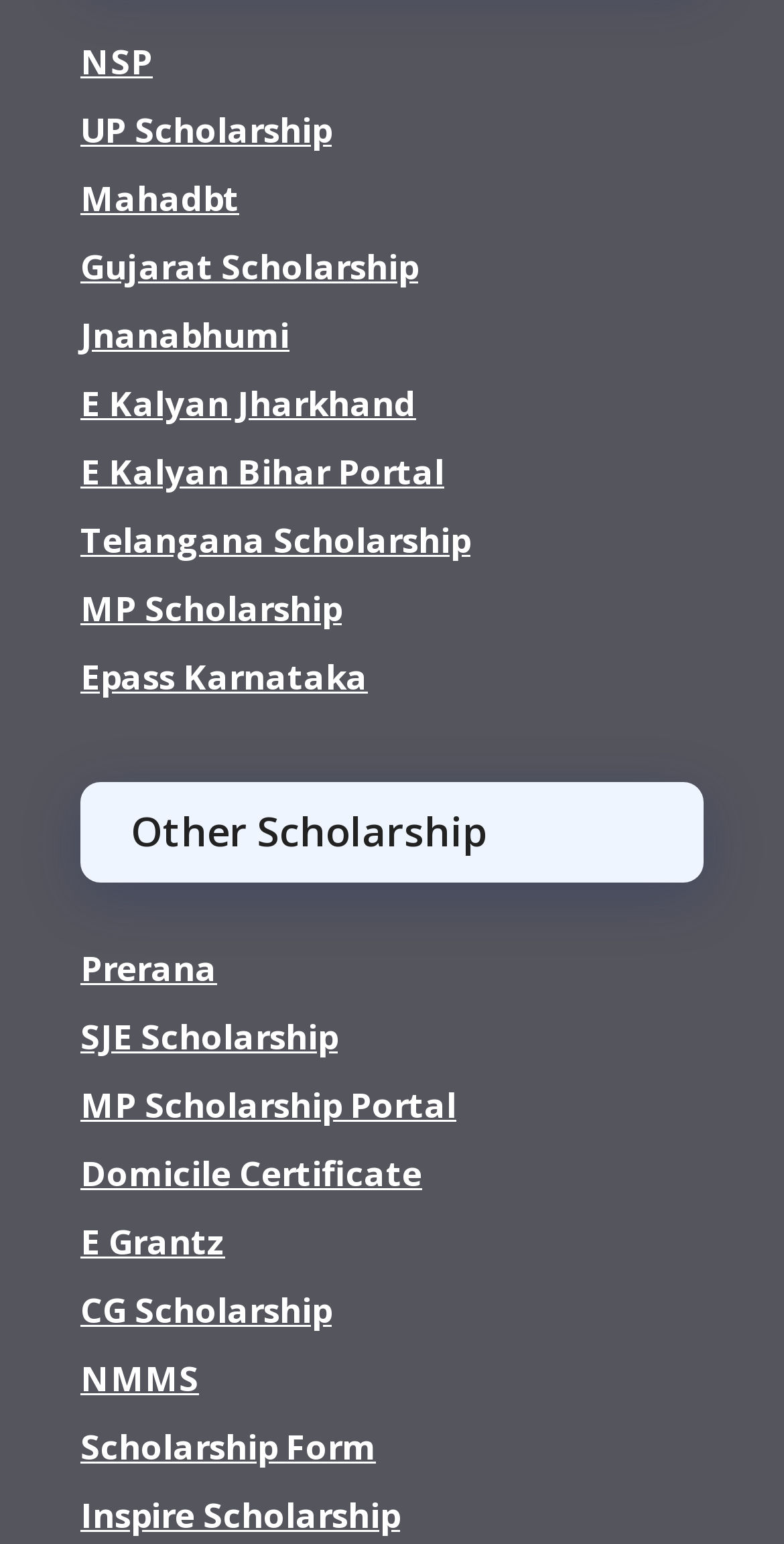Please determine the bounding box coordinates of the element to click in order to execute the following instruction: "Visit UP Scholarship page". The coordinates should be four float numbers between 0 and 1, specified as [left, top, right, bottom].

[0.103, 0.069, 0.423, 0.099]